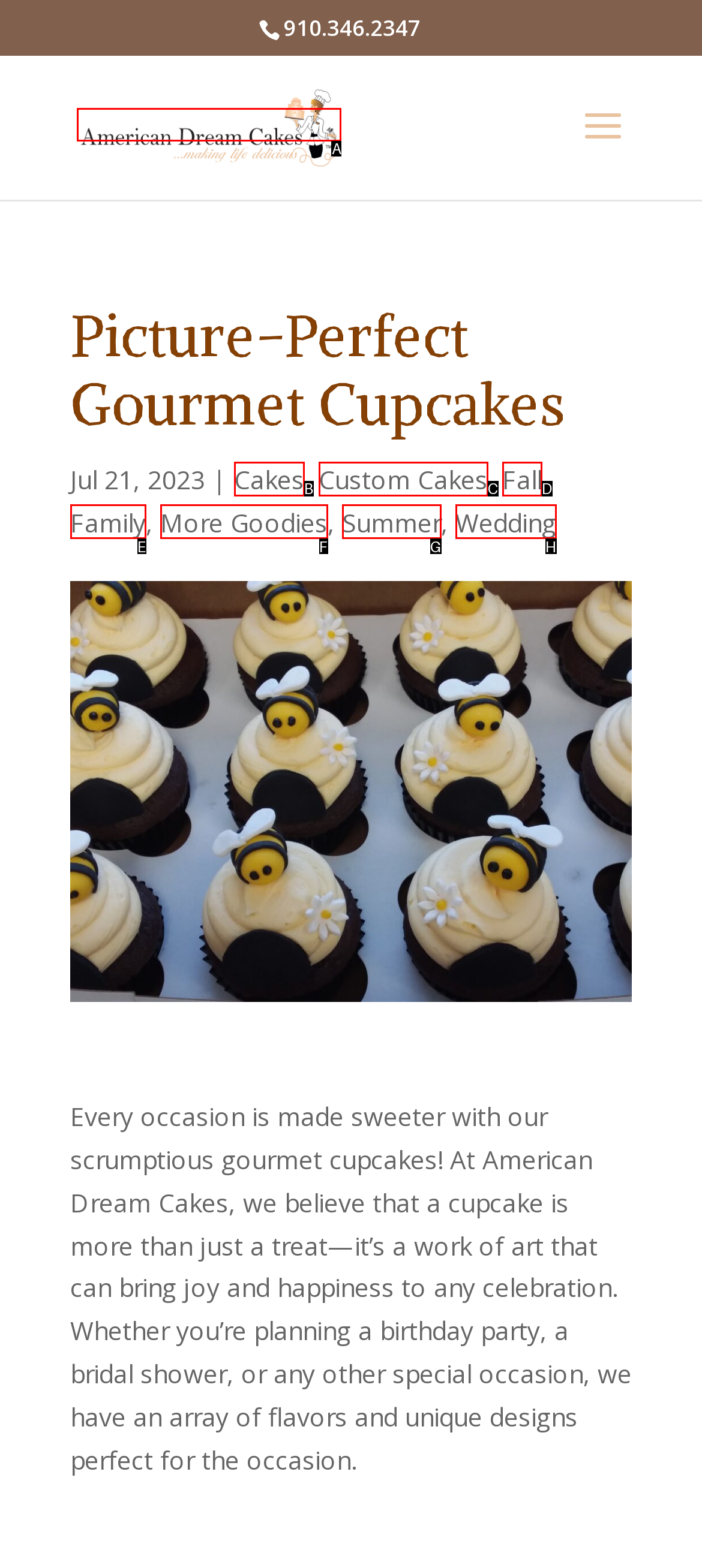Based on the choices marked in the screenshot, which letter represents the correct UI element to perform the task: Visit American Dream Cakes homepage?

A